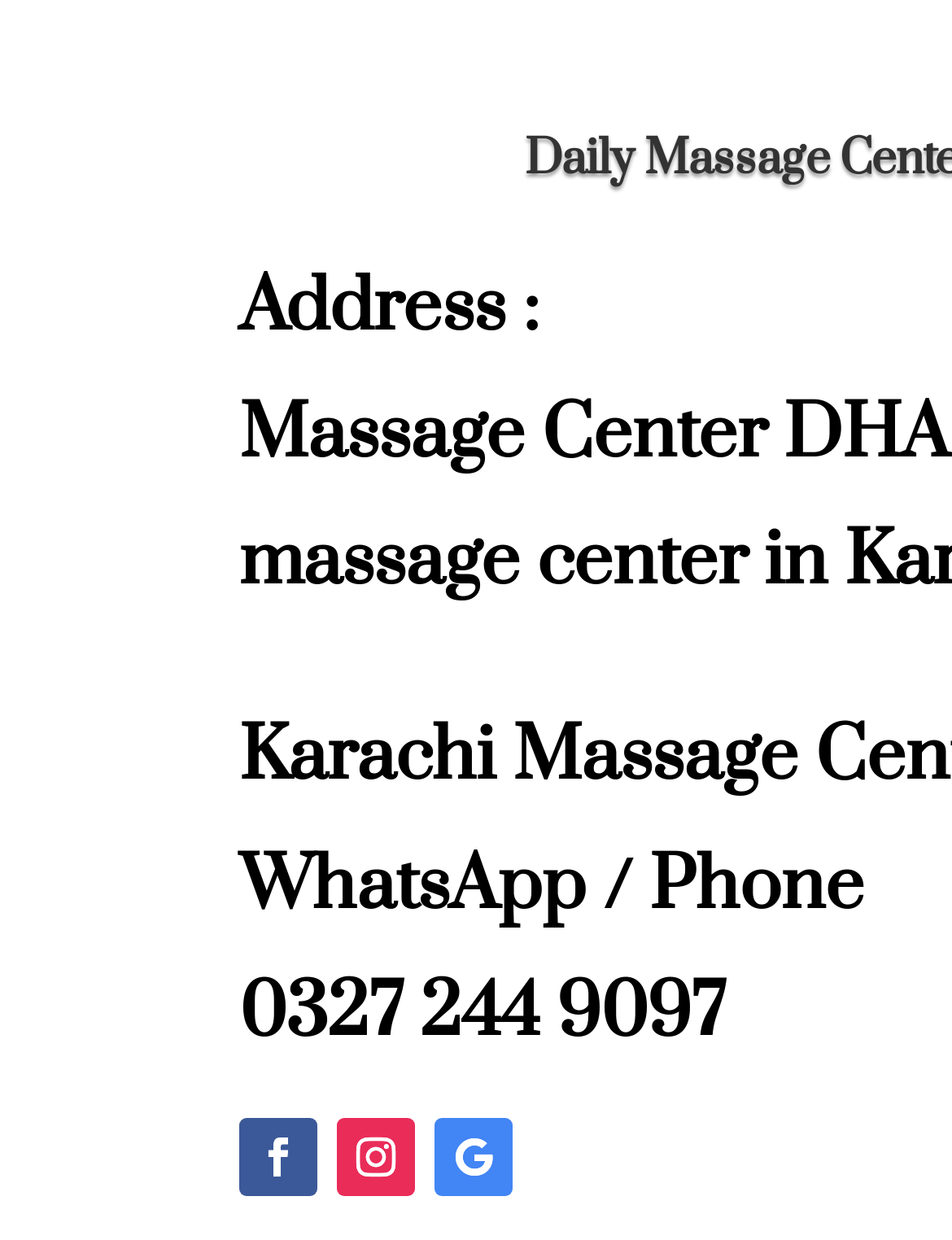Please find the bounding box for the UI element described by: "Follow".

[0.456, 0.901, 0.538, 0.964]